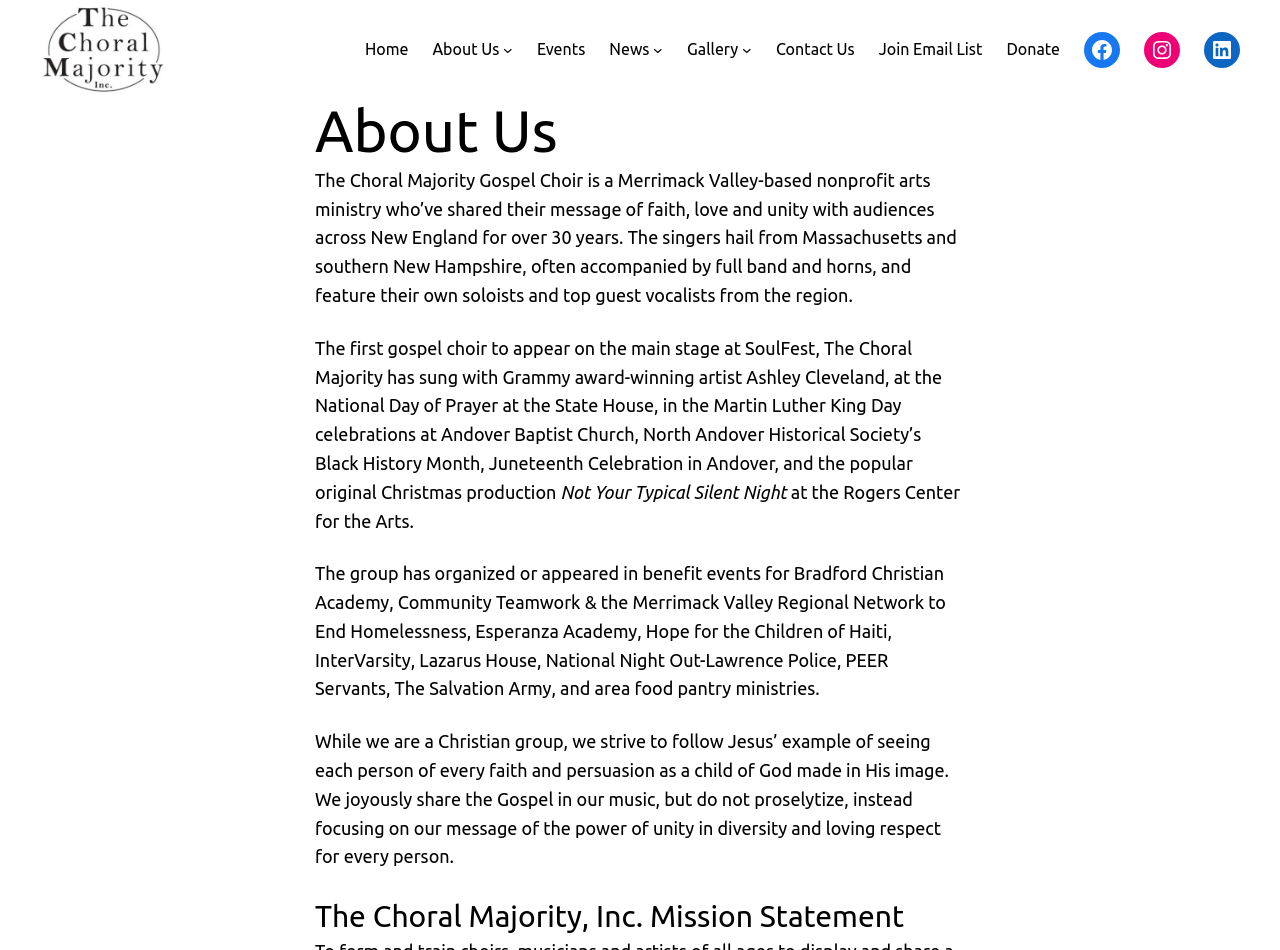Describe every aspect of the webpage comprehensively.

The webpage is about The Choral Majority, Inc., a Merrimack Valley-based nonprofit arts ministry. At the top left corner, there is a logo image and a link with the organization's name. Below it, there is a navigation menu with 11 links, including "Home", "About Us", "Events", "News", "Gallery", "Contact Us", "Join Email List", "Donate", and social media links to Facebook, Instagram, and LinkedIn.

The main content of the page is divided into sections. The first section has a heading "About Us" and provides a brief introduction to the organization, describing its mission and activities. The text explains that the organization is a gospel choir that has been sharing its message of faith, love, and unity with audiences across New England for over 30 years.

Below this introduction, there are several paragraphs of text that provide more information about the organization's history, performances, and charitable activities. The text mentions notable events and collaborations, such as performing with Grammy award-winning artist Ashley Cleveland and participating in benefit events for various organizations.

Further down the page, there is a section with a heading "The Choral Majority, Inc. Mission Statement". This section appears to be a statement of the organization's values and goals, emphasizing its commitment to unity, diversity, and loving respect for every person.